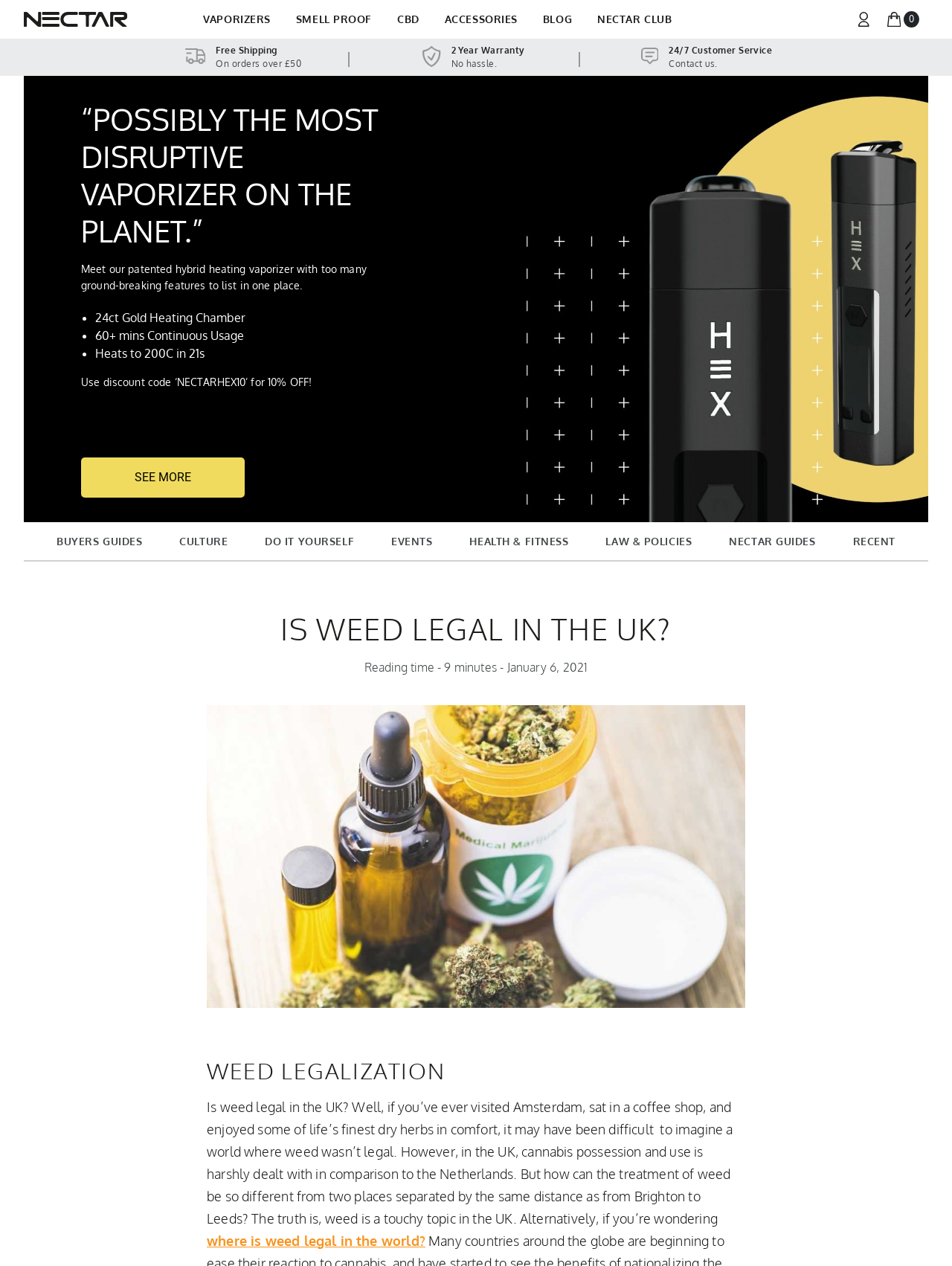Determine the bounding box coordinates of the region that needs to be clicked to achieve the task: "Click the 'SEE MORE' link".

[0.085, 0.361, 0.257, 0.393]